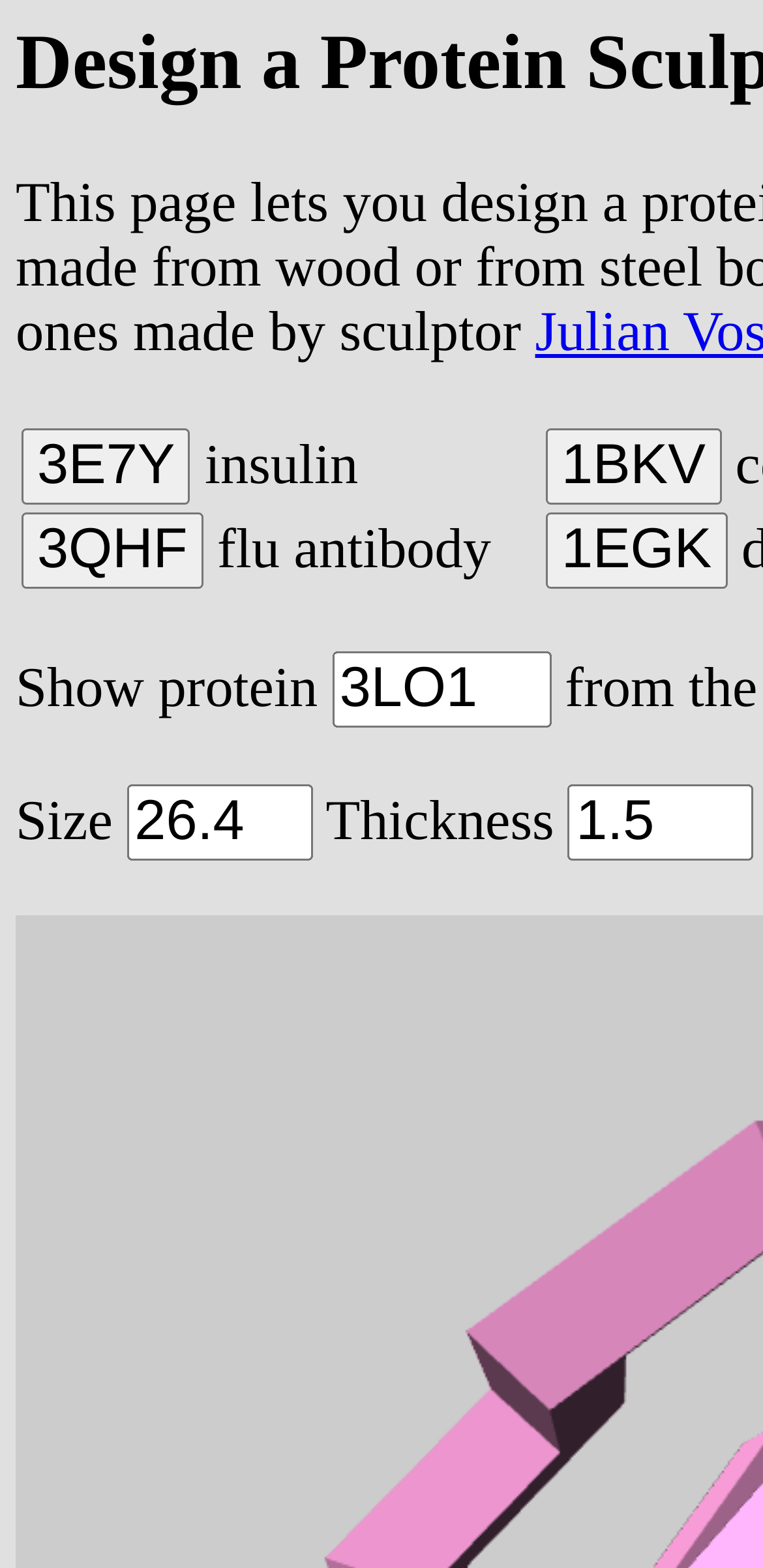What is the purpose of the text box next to the 'Show protein' label?
Please provide a single word or phrase based on the screenshot.

Enter protein name